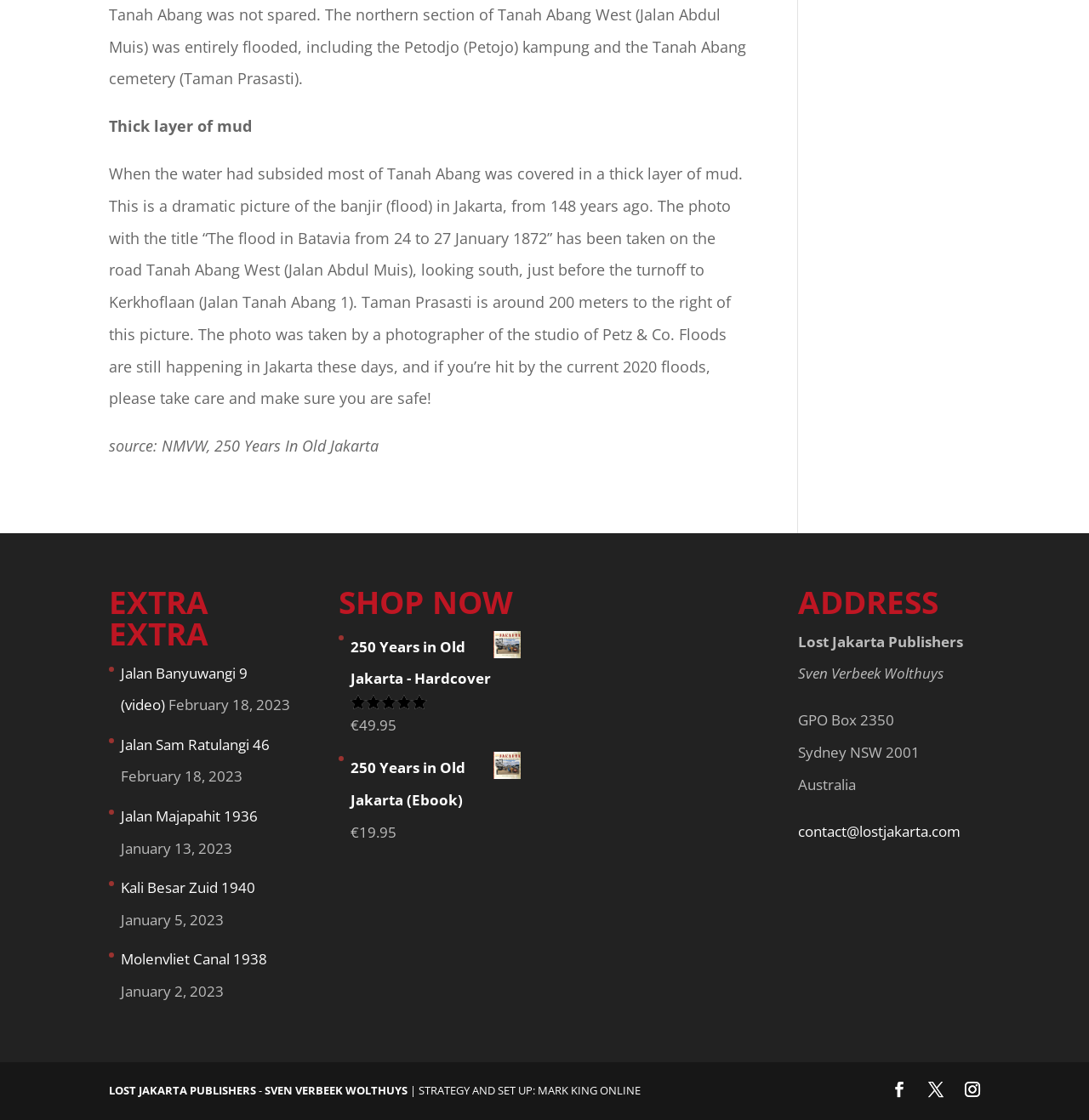Determine the bounding box coordinates of the clickable element necessary to fulfill the instruction: "Click on 'Jalan Banyuwangi 9' to watch a video". Provide the coordinates as four float numbers within the 0 to 1 range, i.e., [left, top, right, bottom].

[0.111, 0.592, 0.227, 0.638]